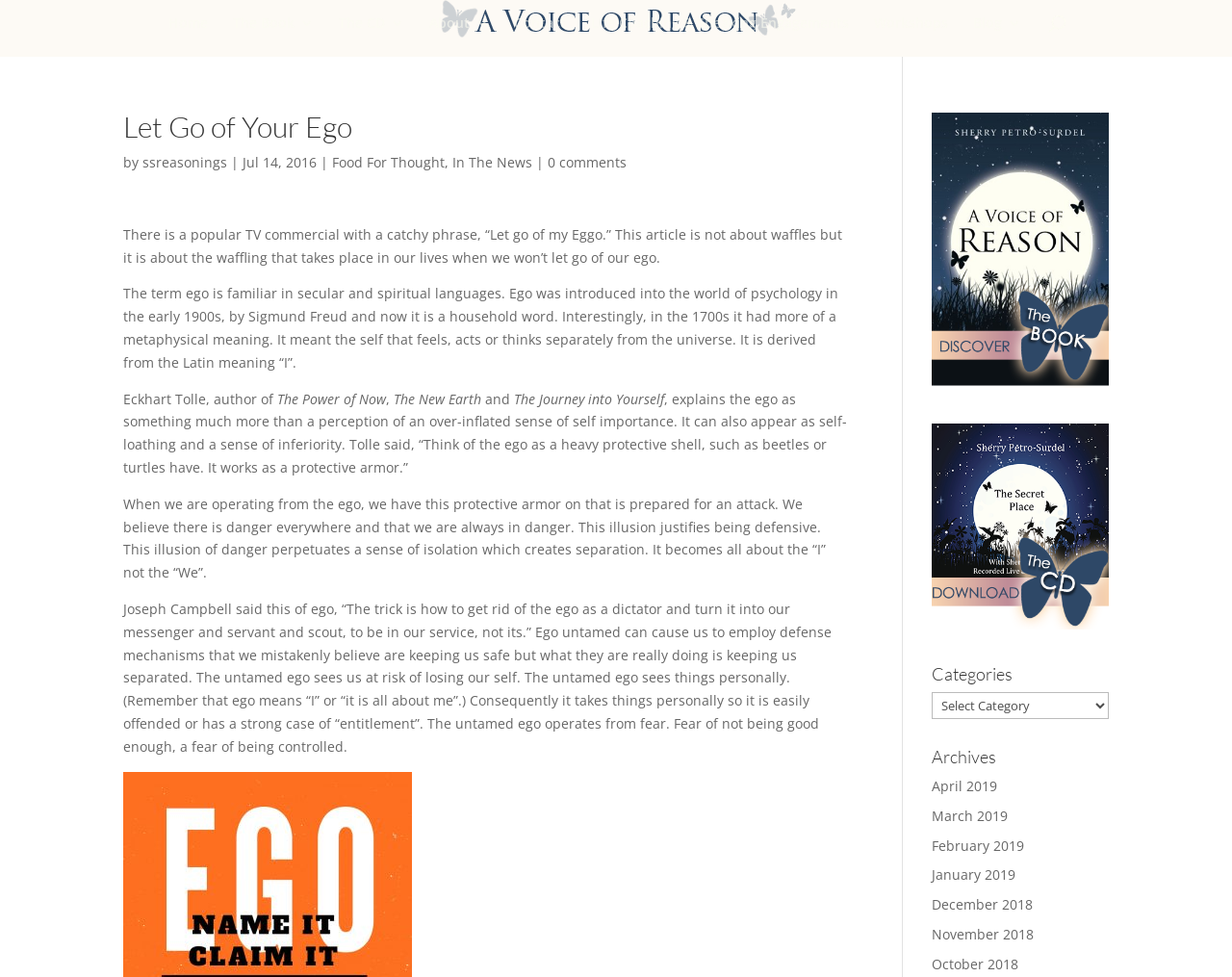What is the main topic of this webpage?
Please provide a single word or phrase as the answer based on the screenshot.

Ego